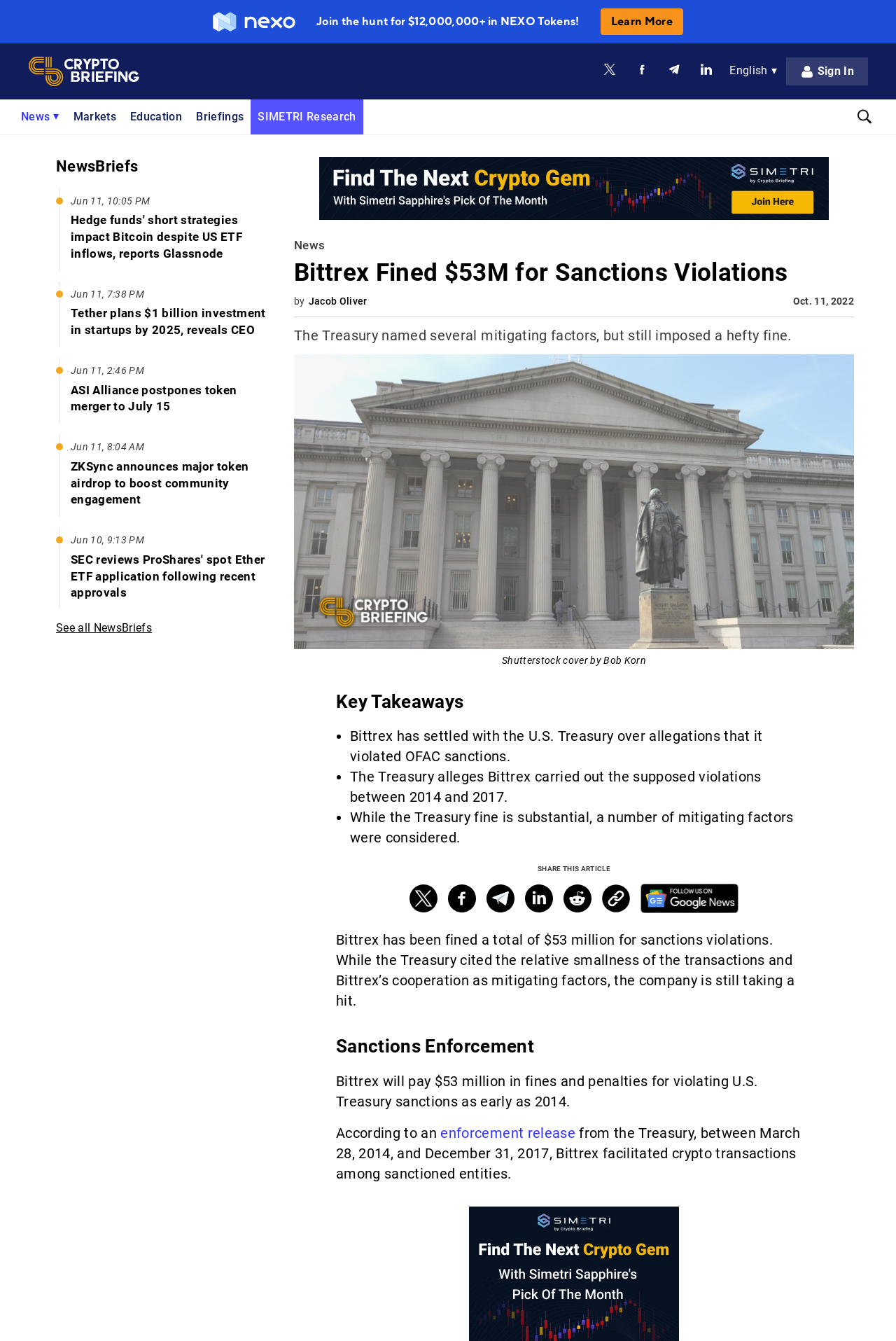Please identify the bounding box coordinates of the element's region that should be clicked to execute the following instruction: "Sign In". The bounding box coordinates must be four float numbers between 0 and 1, i.e., [left, top, right, bottom].

[0.877, 0.043, 0.969, 0.064]